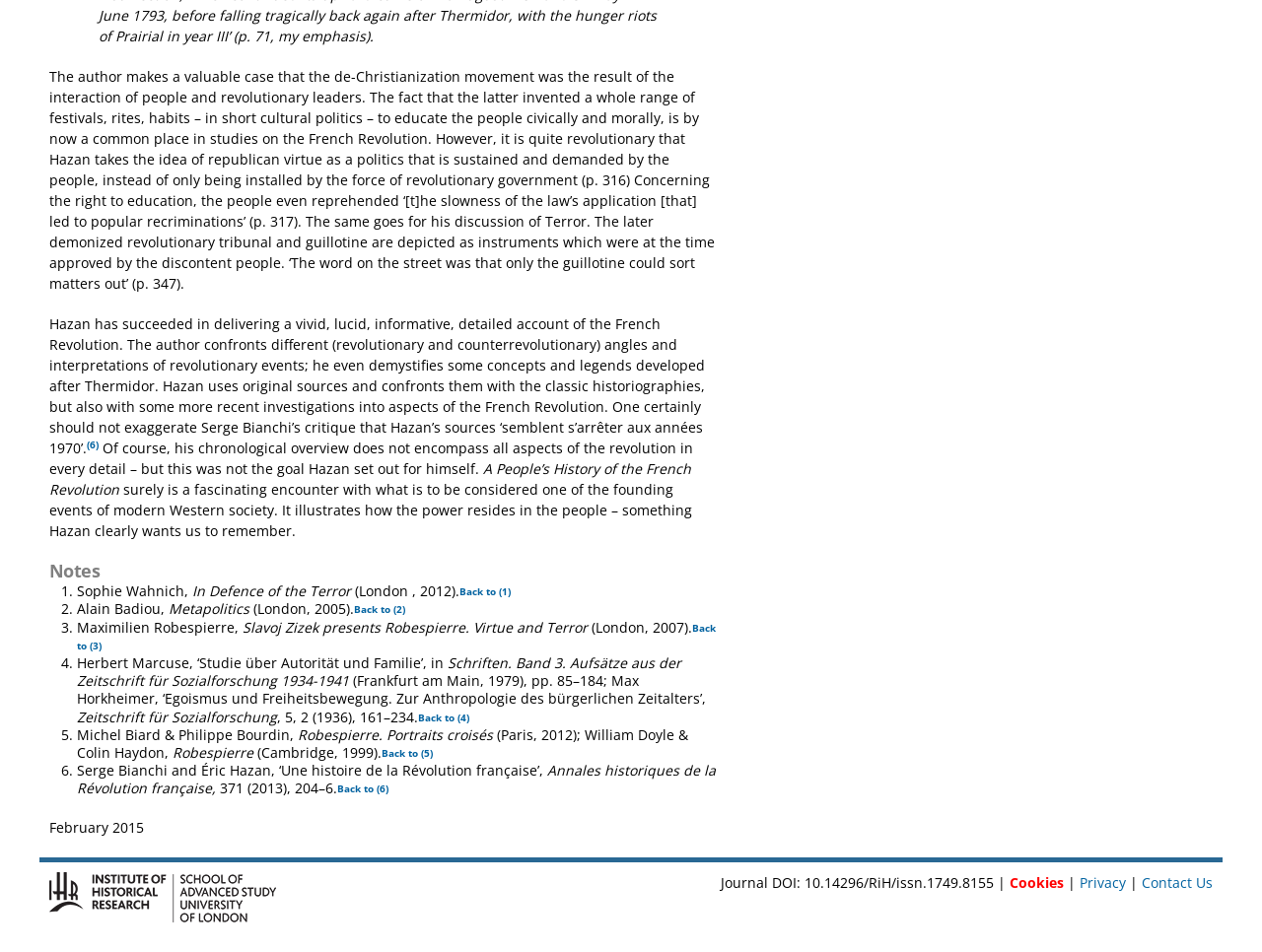How many notes are listed at the end of the review?
Using the image as a reference, give a one-word or short phrase answer.

6